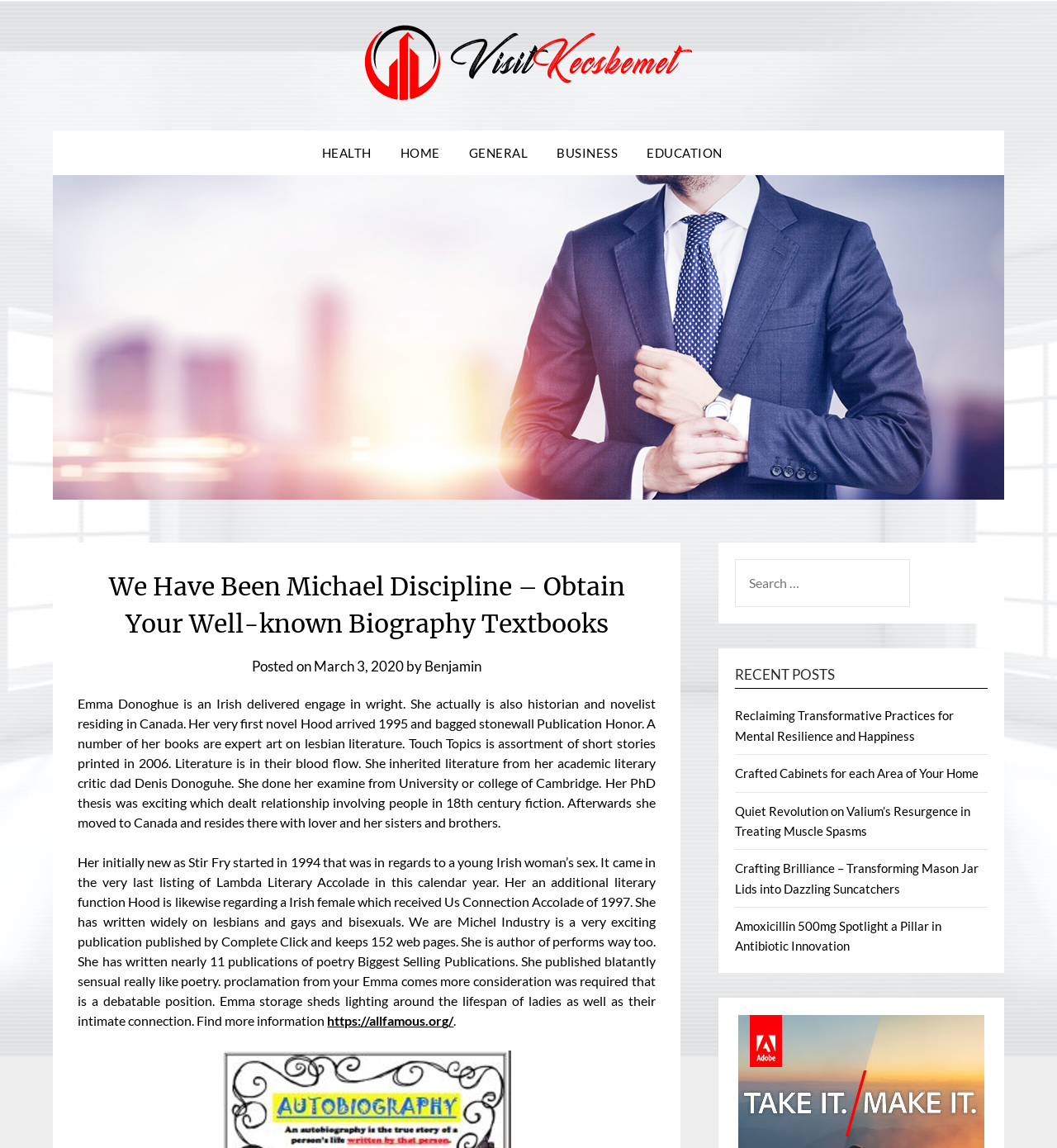Please locate the bounding box coordinates of the element that should be clicked to achieve the given instruction: "Read the biography of Emma Donoghue".

[0.074, 0.606, 0.62, 0.723]